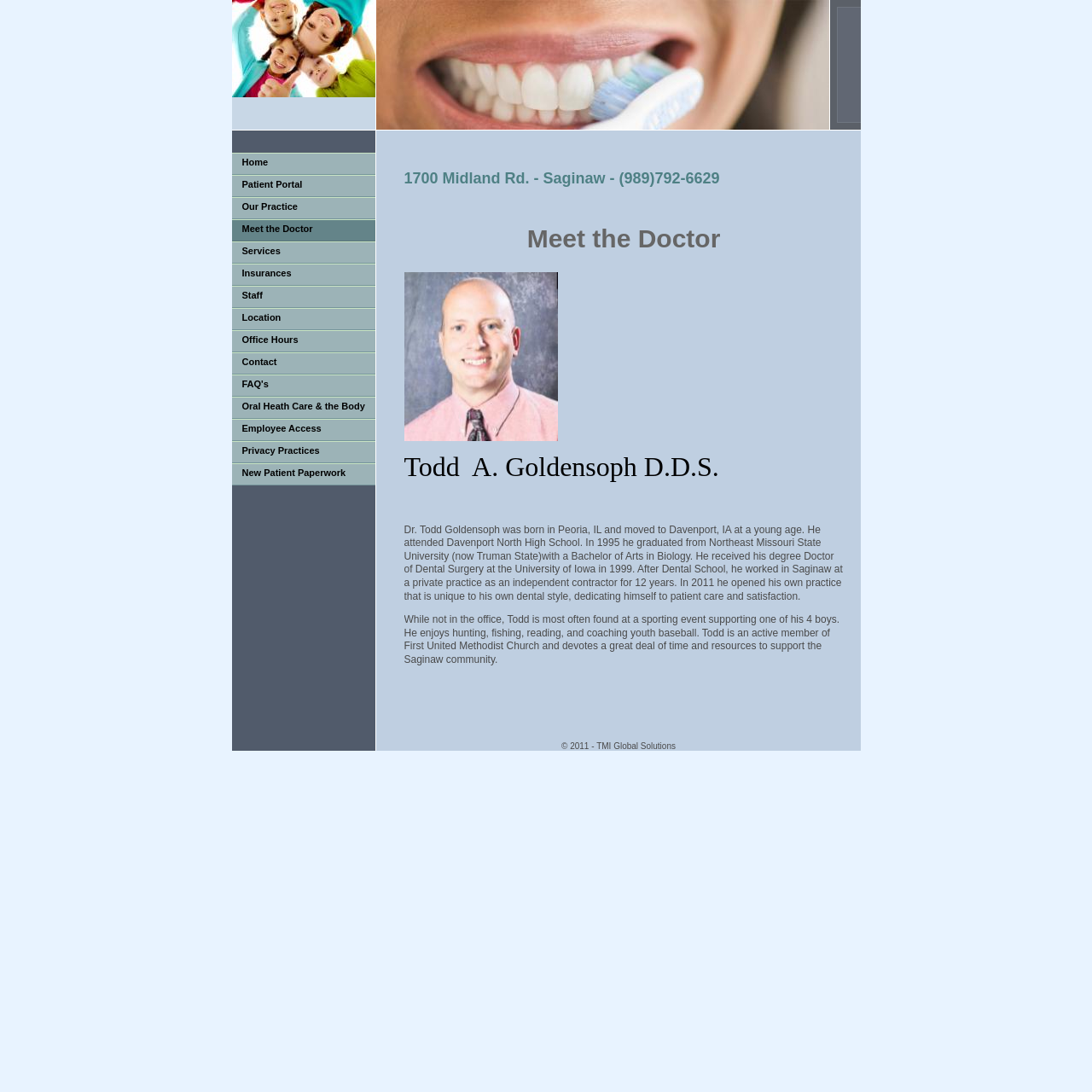What is the doctor's practice location?
Using the image, give a concise answer in the form of a single word or short phrase.

1700 Midland Rd, Saginaw, MI